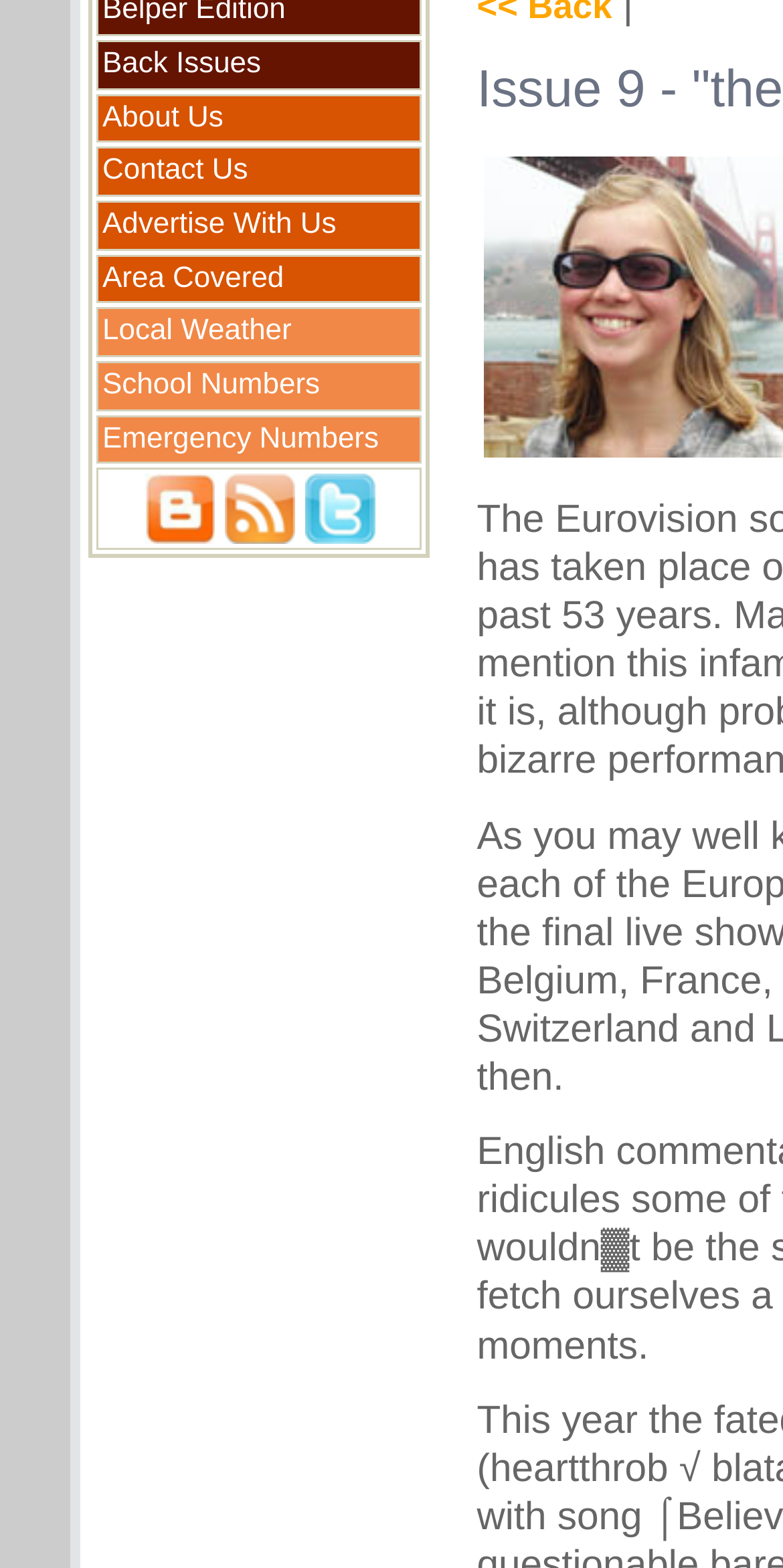Provide the bounding box coordinates for the UI element that is described by this text: "Contact Us". The coordinates should be in the form of four float numbers between 0 and 1: [left, top, right, bottom].

[0.123, 0.094, 0.538, 0.125]